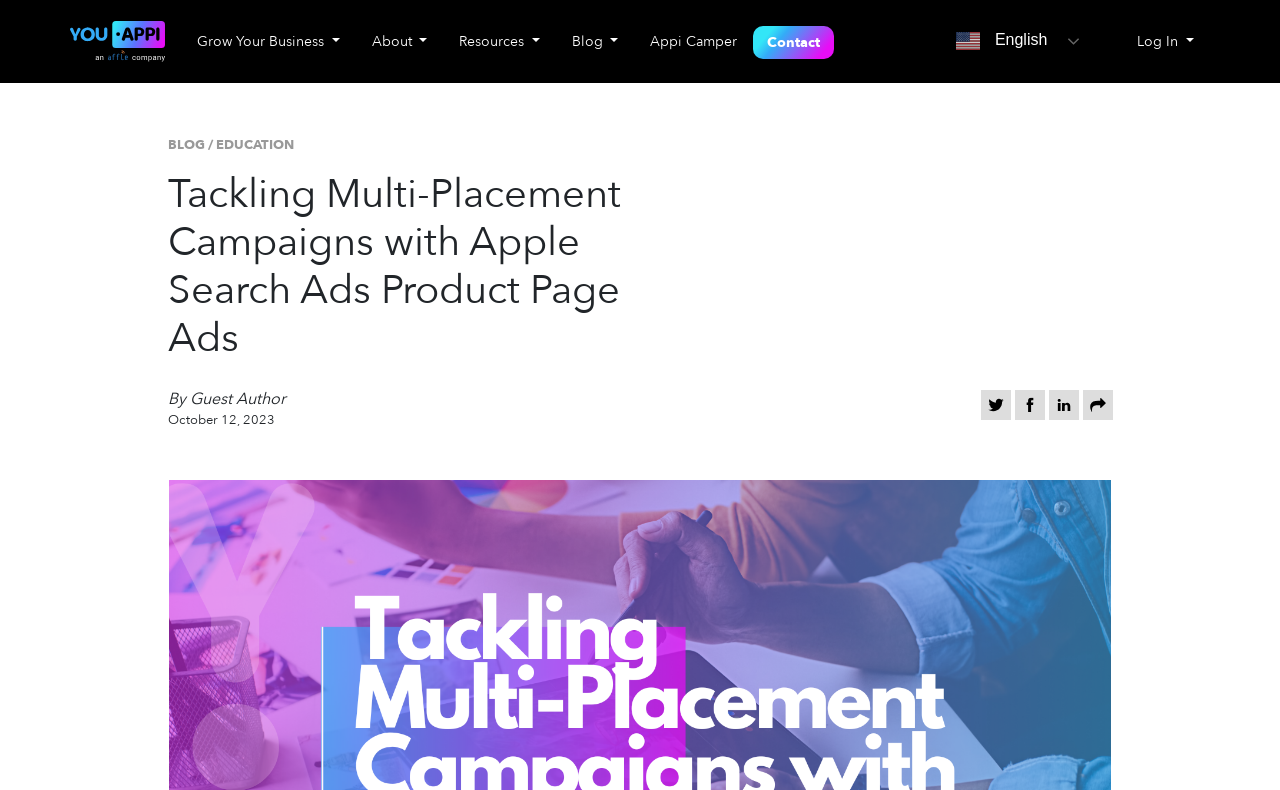Determine the coordinates of the bounding box for the clickable area needed to execute this instruction: "Search this site".

None